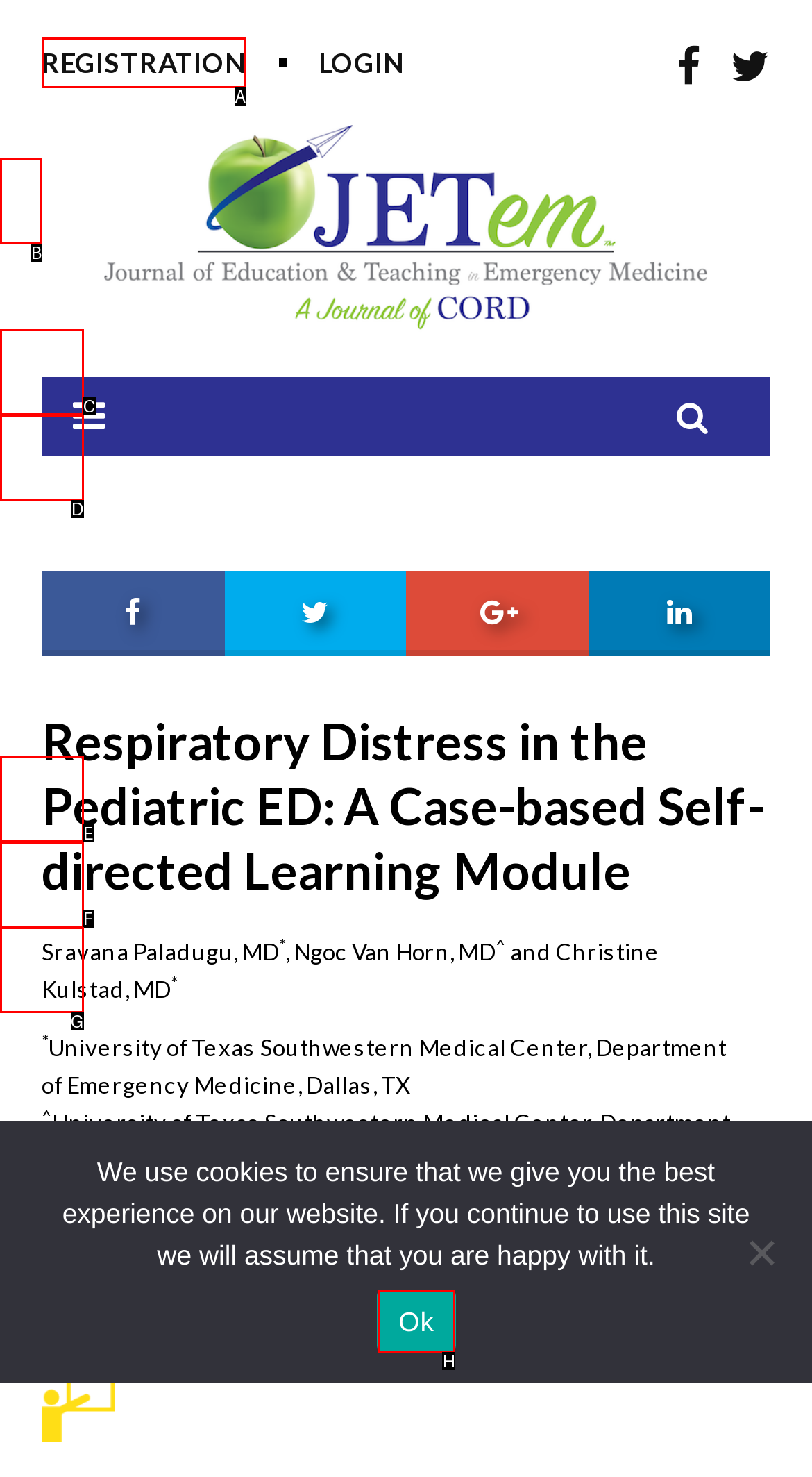Find the HTML element that matches the description: title="Share on X". Answer using the letter of the best match from the available choices.

None